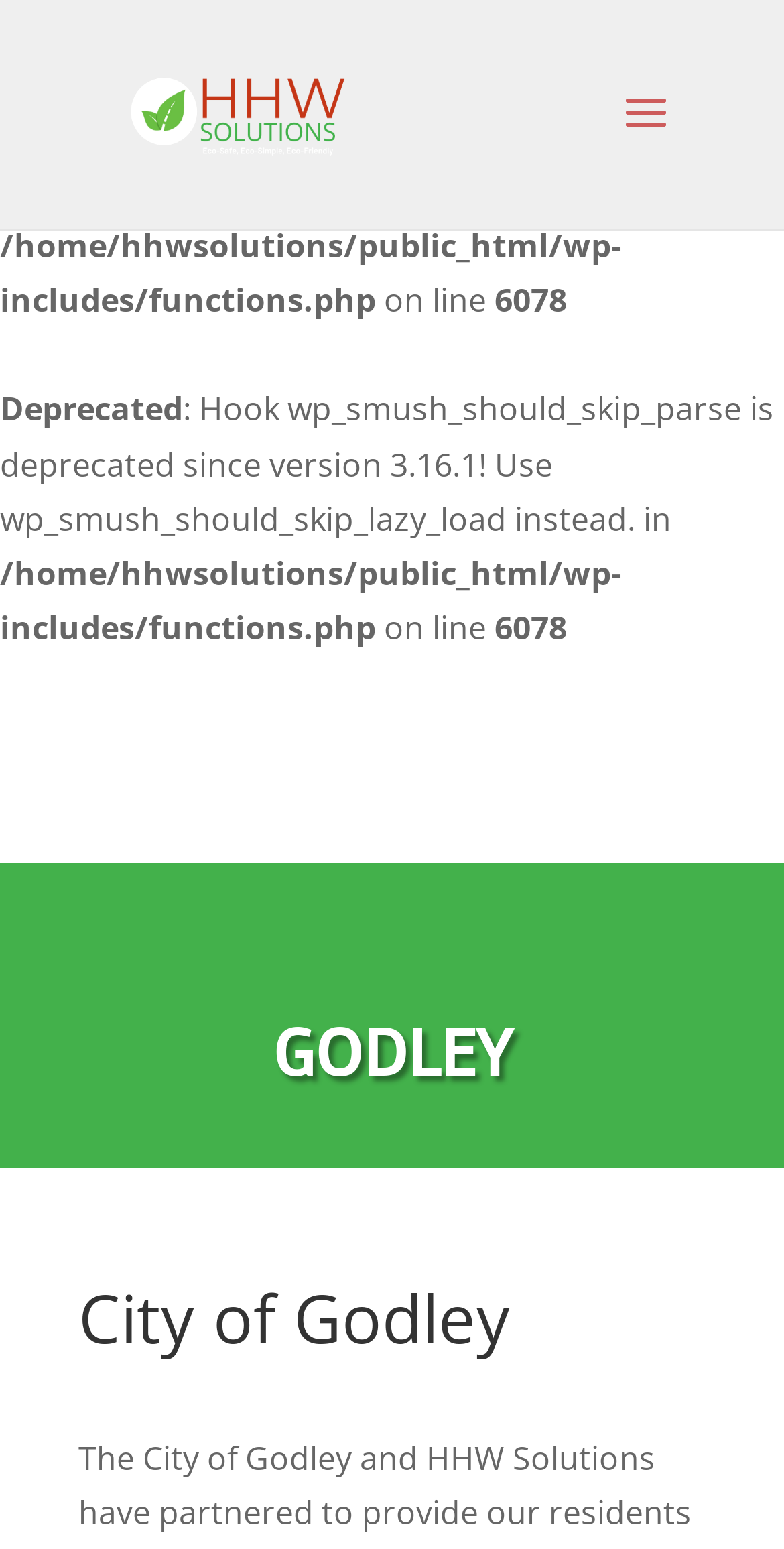Is the webpage related to waste disposal?
Based on the screenshot, answer the question with a single word or phrase.

Yes